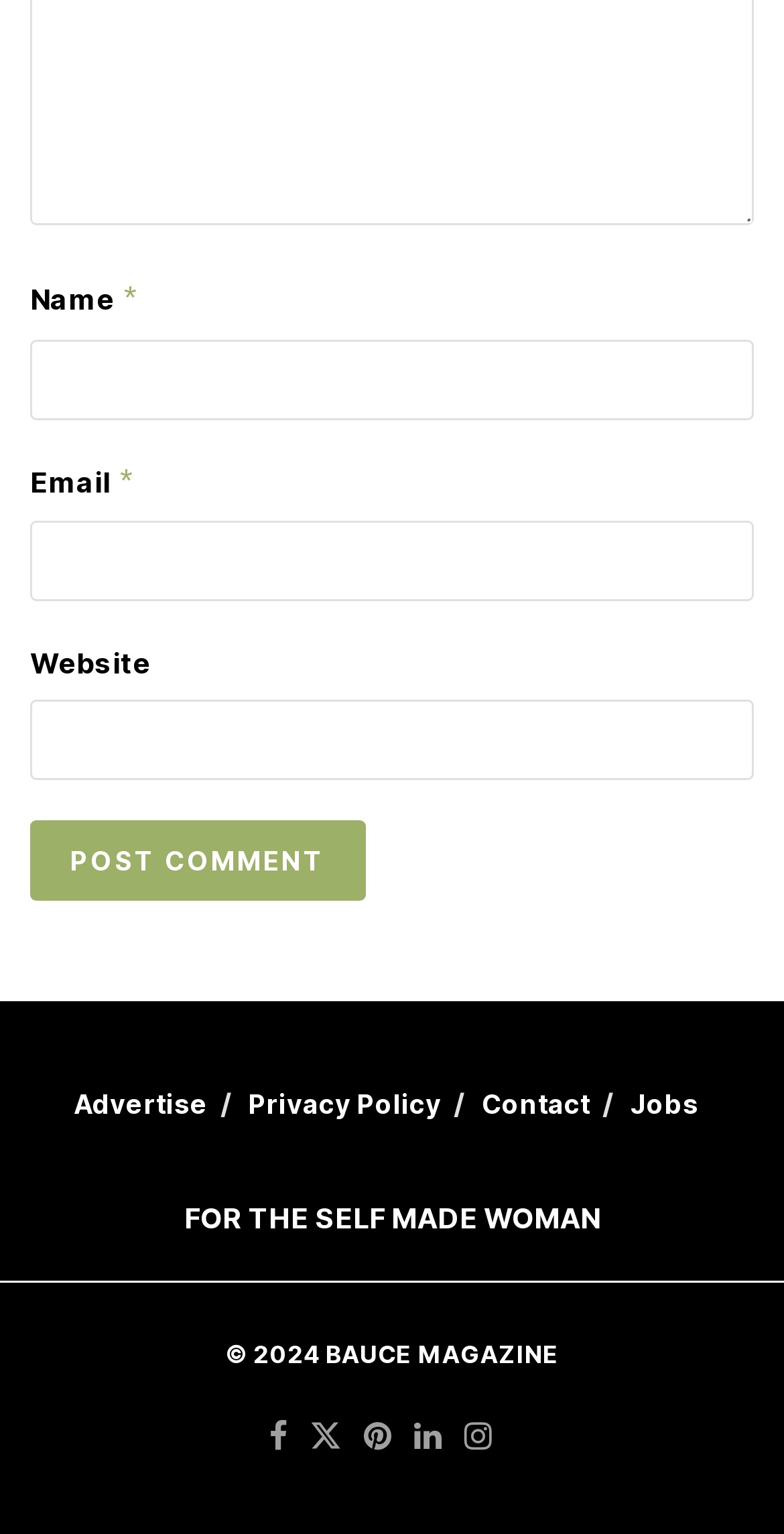Respond to the following question with a brief word or phrase:
What social media platforms are linked on this webpage?

Multiple platforms